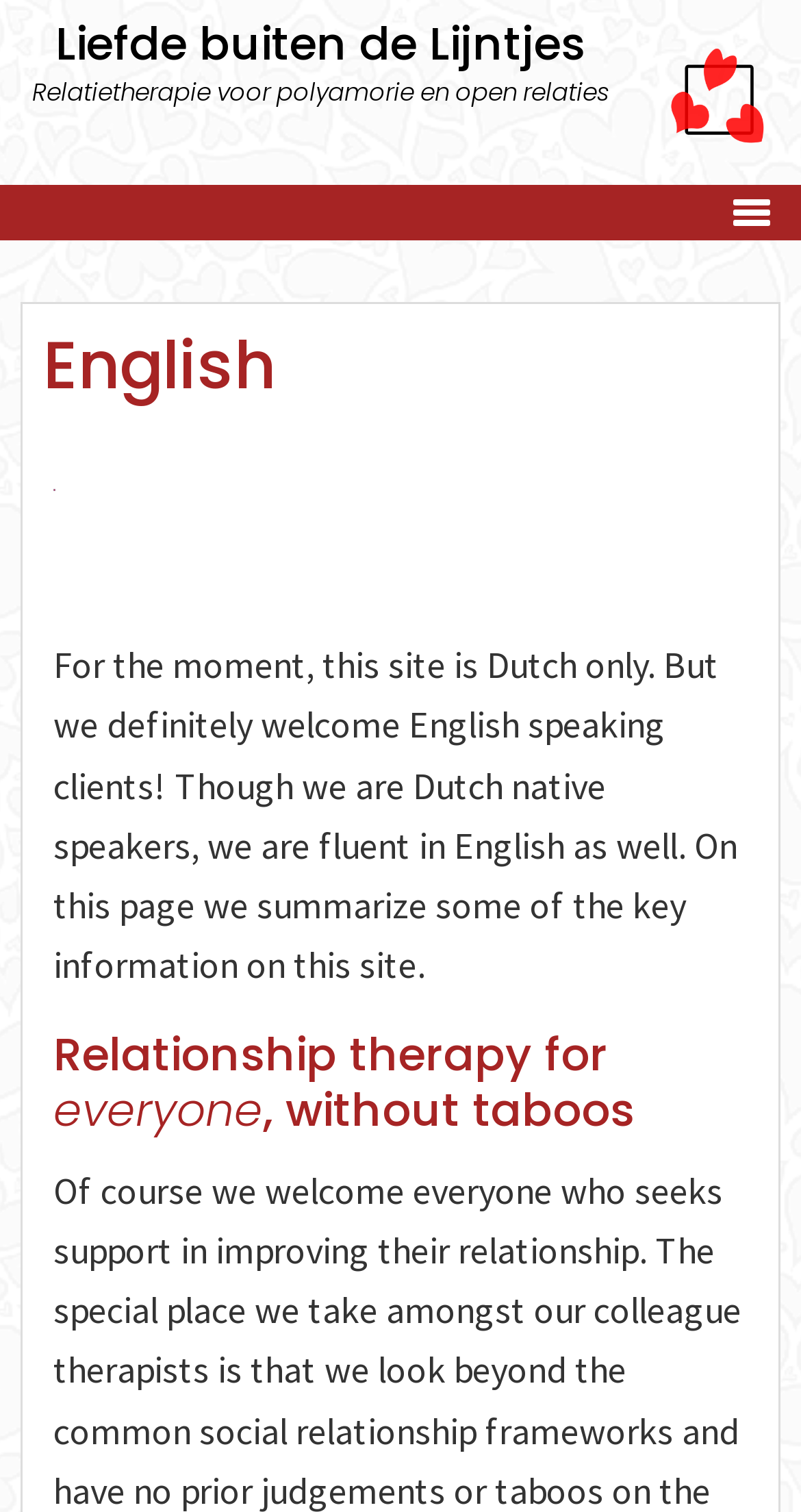Produce an elaborate caption capturing the essence of the webpage.

The webpage appears to be a professional services website, specifically focused on relationship therapy. At the top left corner, there are two links, "Spring naar de hoofdnavigatie" and "Door naar de hoofd inhoud", which seem to be navigation links. 

Below these links, there is a prominent link "Liefde buiten de Lijntjes" with a descriptive text "Relatietherapie voor polyamorie en open relaties" next to it, indicating that the website offers therapy services for non-traditional relationships. 

To the right of this link, there is an image with a caption "Liefde buiten de Lijntjes - relatietherapie voor relaties die niet in een hokje passen", which further reinforces the website's focus on relationship therapy.

Below the image, there is a heading "English" which suggests that the website is attempting to cater to English-speaking clients, despite being primarily in Dutch. 

Under the "English" heading, there is a paragraph of text that welcomes English-speaking clients and explains that the website's creators are fluent in English, although the site is currently only available in Dutch. 

Further down, there is another heading "Relationship therapy for everyone, without taboos", which implies that the website offers a non-judgmental and inclusive approach to relationship therapy.